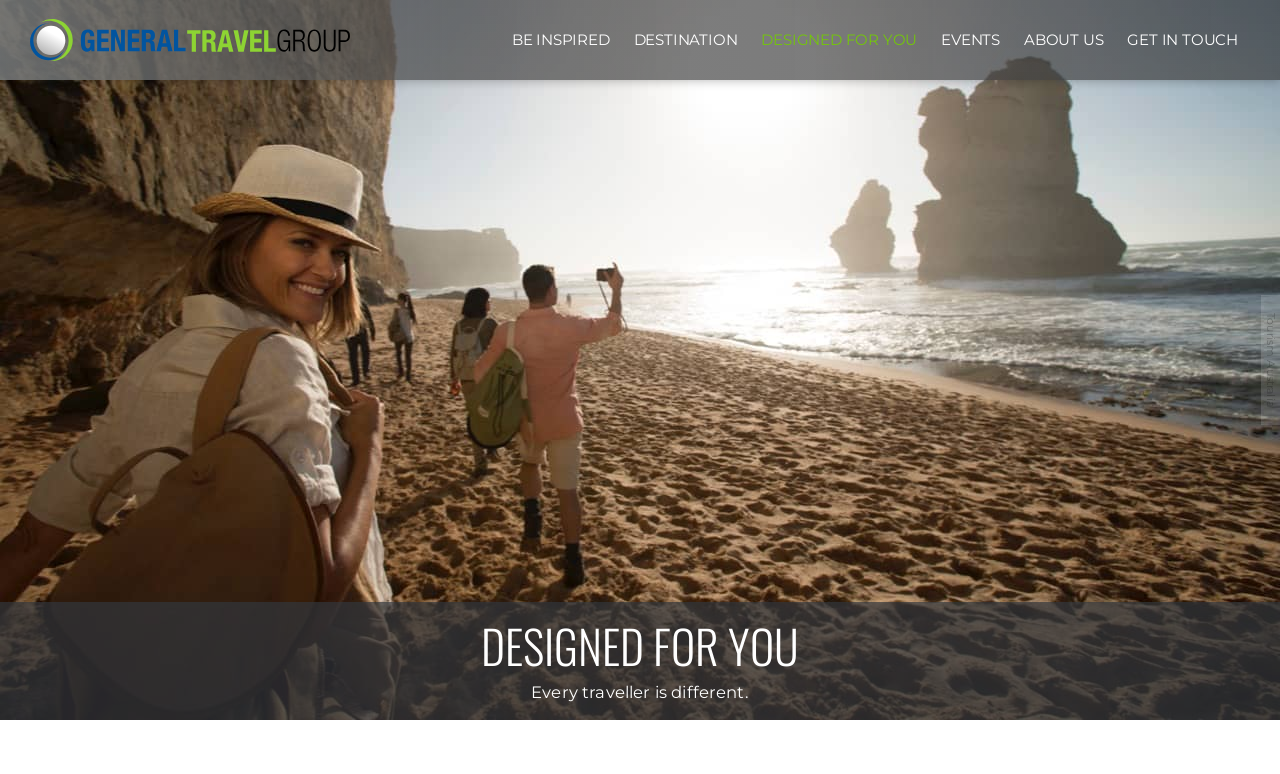Can you determine the bounding box coordinates of the area that needs to be clicked to fulfill the following instruction: "Get in touch with the company"?

[0.871, 0.0, 0.977, 0.103]